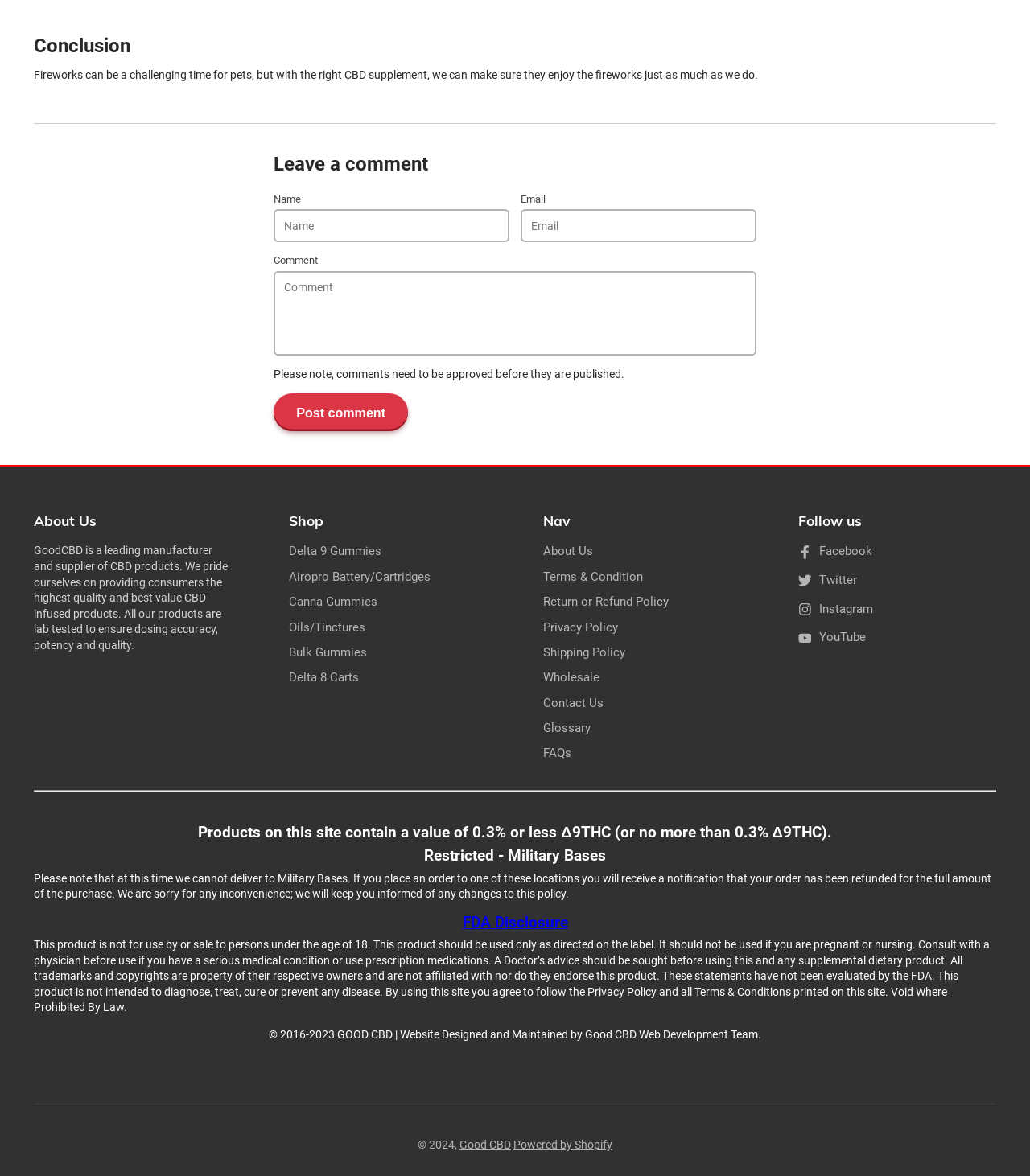Provide a one-word or brief phrase answer to the question:
What is the company's policy on delivering to Military Bases?

Not allowed